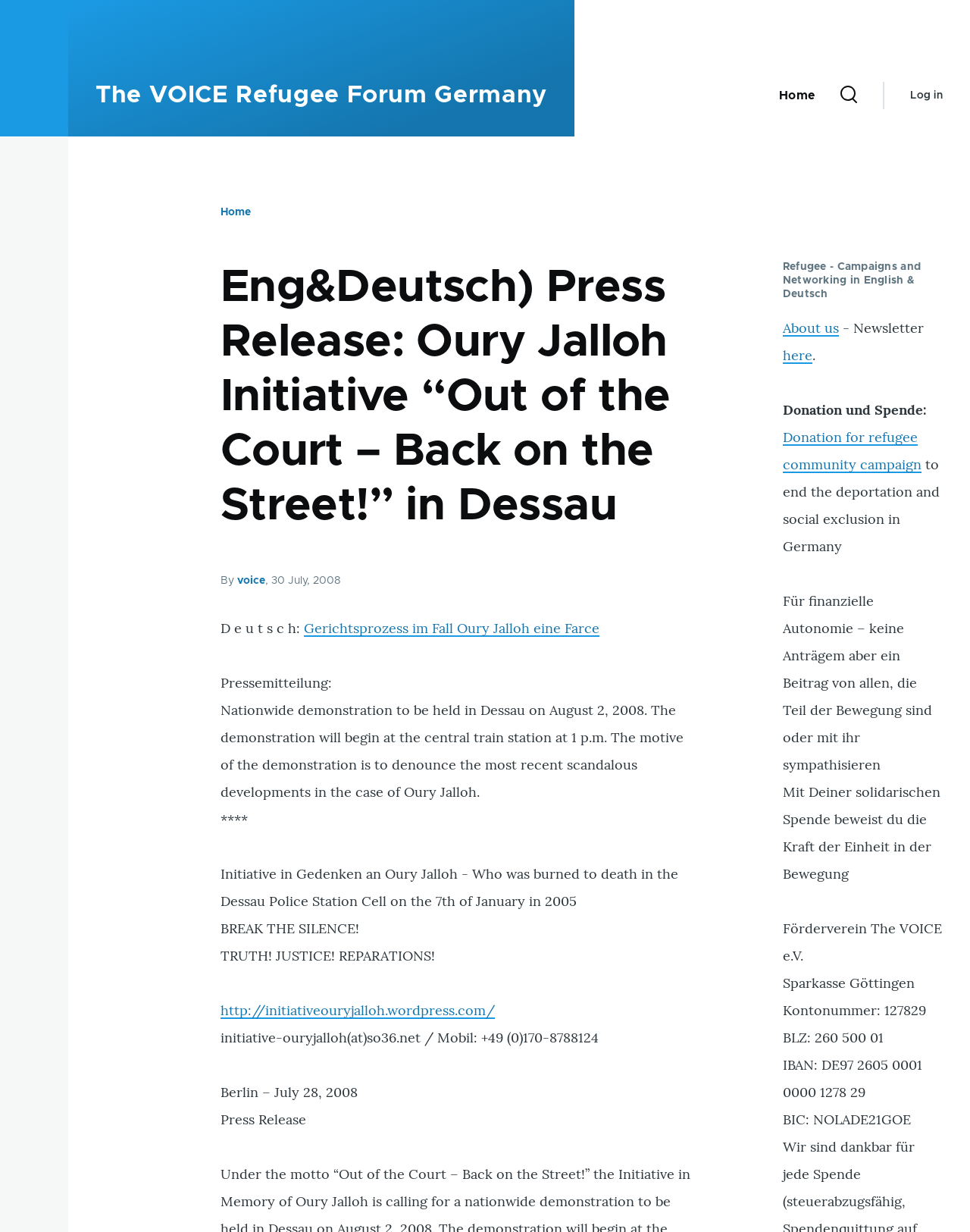Identify and provide the bounding box for the element described by: "parent_node: About Us aria-label="Menu Toggle"".

None